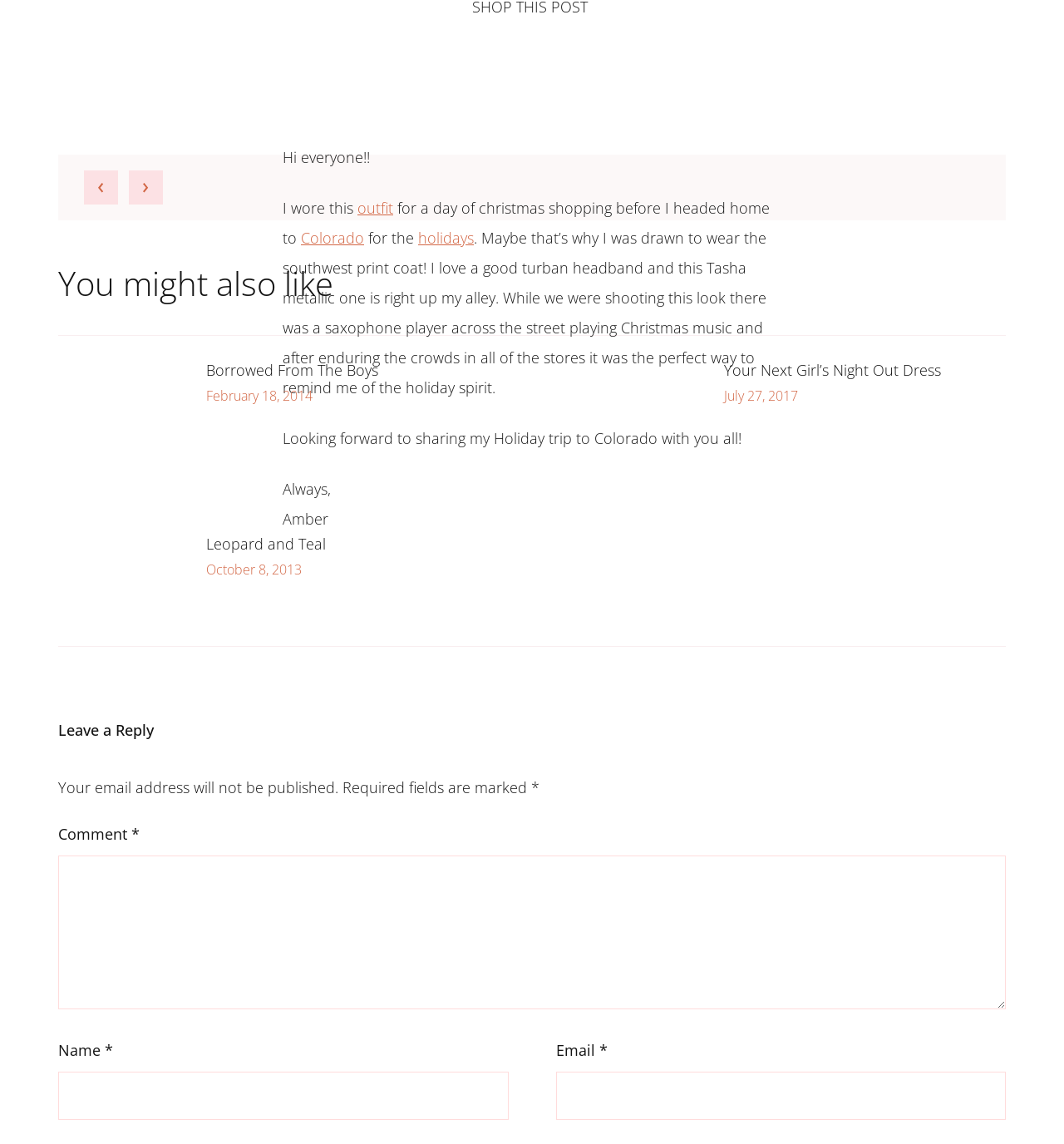By analyzing the image, answer the following question with a detailed response: What is the topic of the article?

The article is about the author's holiday trip to Colorado, as mentioned in the text 'Looking forward to sharing my Holiday trip to Colorado with you all!'.